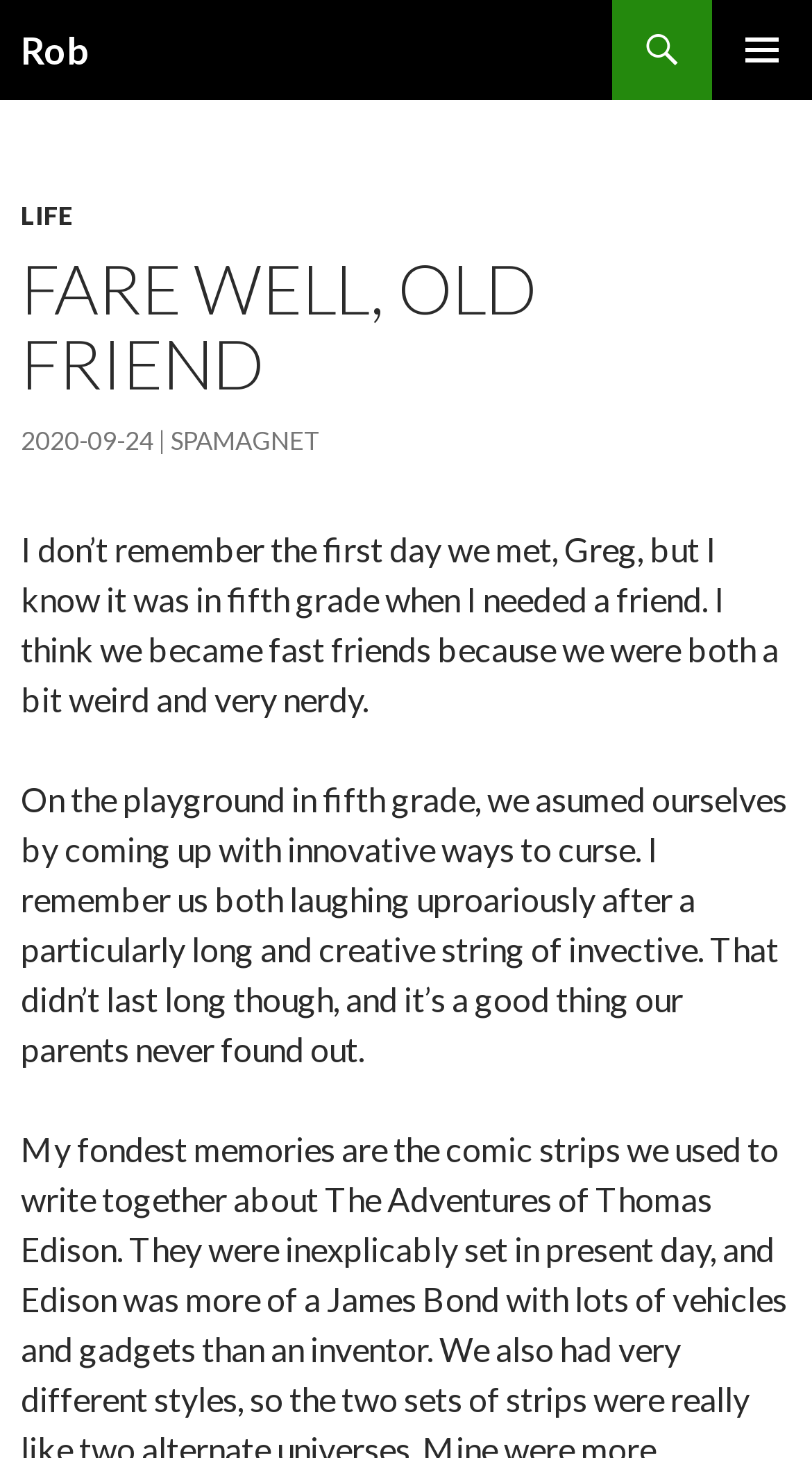What activity did the author and Greg do in fifth grade?
Using the image as a reference, answer the question with a short word or phrase.

Cursing